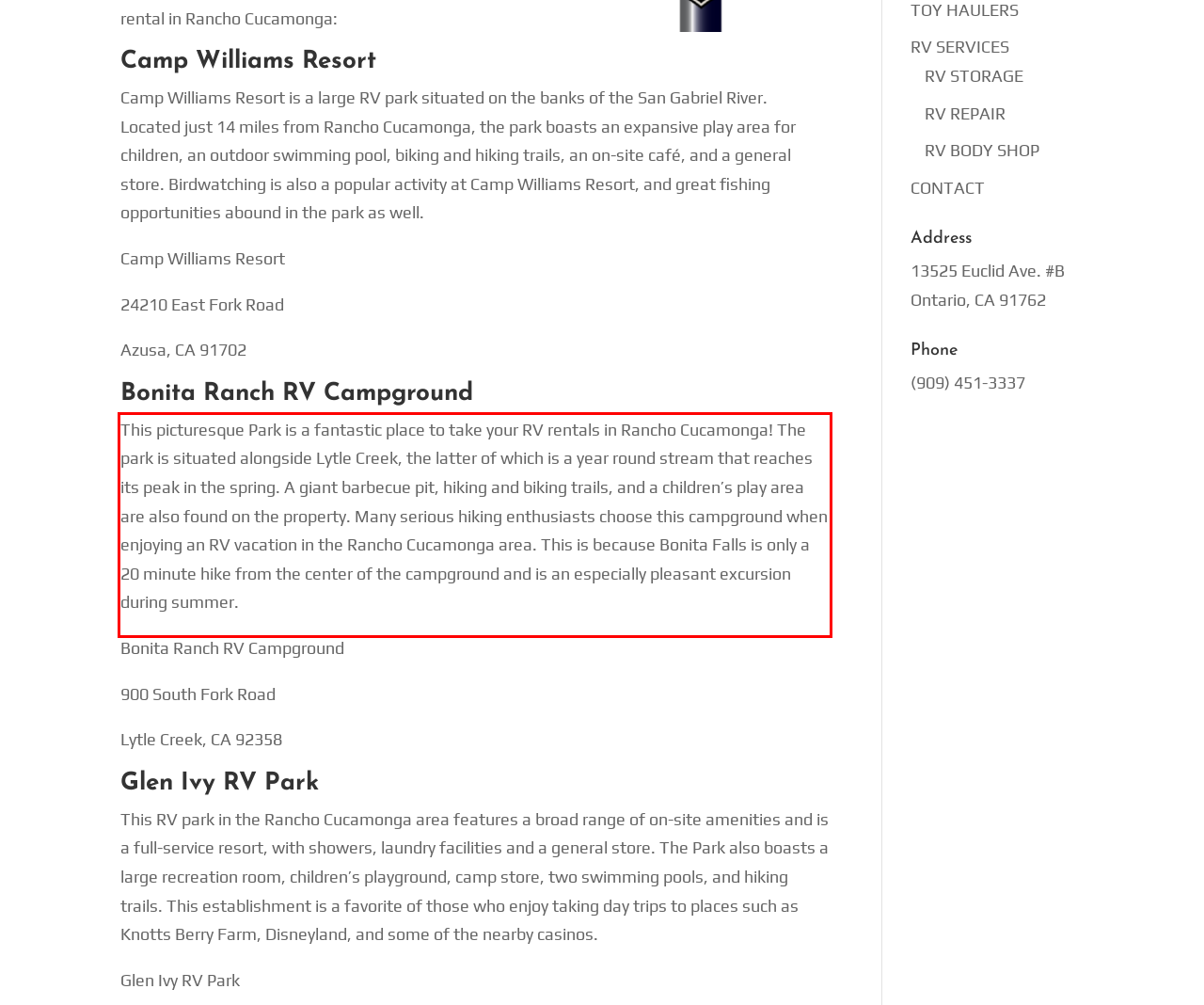Within the screenshot of the webpage, there is a red rectangle. Please recognize and generate the text content inside this red bounding box.

This picturesque Park is a fantastic place to take your RV rentals in Rancho Cucamonga! The park is situated alongside Lytle Creek, the latter of which is a year round stream that reaches its peak in the spring. A giant barbecue pit, hiking and biking trails, and a children’s play area are also found on the property. Many serious hiking enthusiasts choose this campground when enjoying an RV vacation in the Rancho Cucamonga area. This is because Bonita Falls is only a 20 minute hike from the center of the campground and is an especially pleasant excursion during summer.